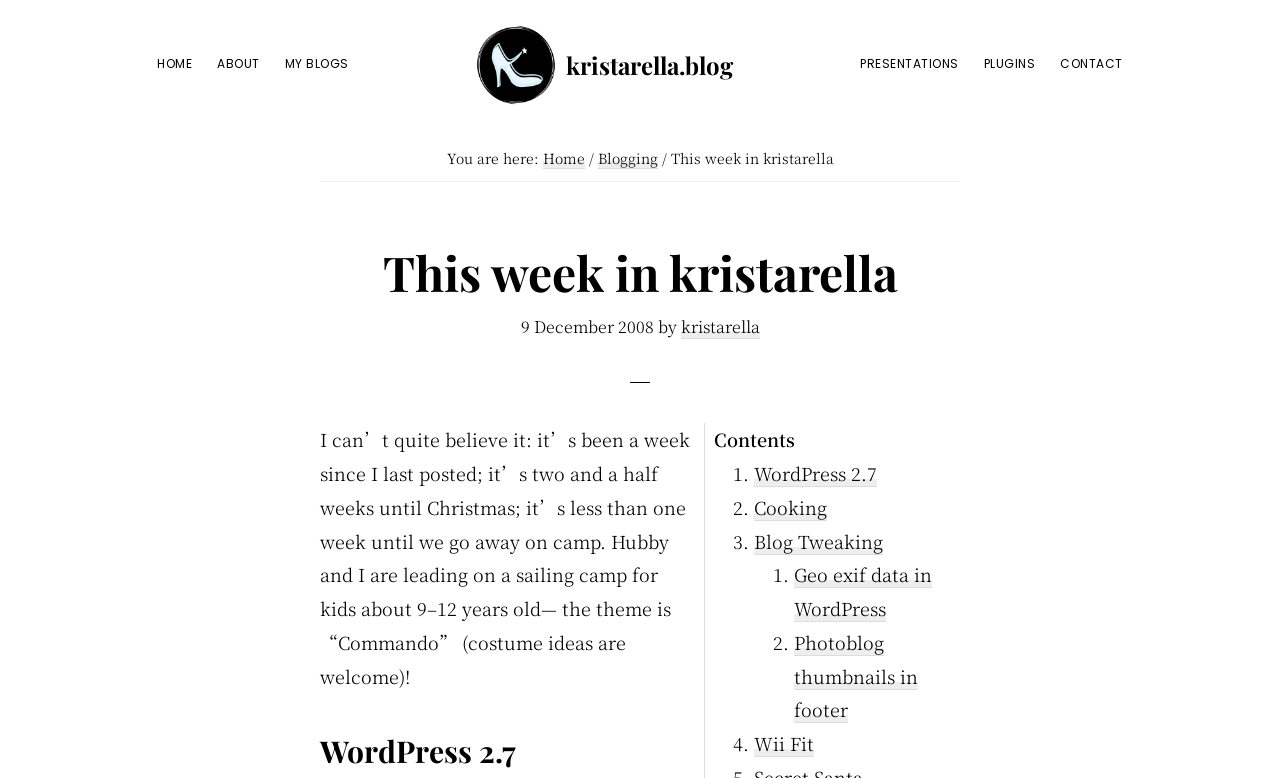Offer a thorough description of the webpage.

The webpage is a personal blog titled "This week in kristarella". At the top, there are three "Skip to" links, followed by a main navigation menu with links to "HOME", "ABOUT", and "MY BLOGS". Below this, there is a link to "kristarella.blog" accompanied by an image, and a brief description of the blogger as a "Happiness Engineer at Automattic, lover of knitting, crochet, sci-fi and more".

On the right side, there is a secondary navigation menu with links to "PRESENTATIONS", "PLUGINS", and "CONTACT". Below this, there is a breadcrumb trail showing the current page's location, with links to "Home" and "Blogging".

The main content of the page is a blog post titled "This week in kristarella", dated "9 December 2008" and written by "kristarella". The post is divided into sections, with headings and links to related topics such as "WordPress 2.7", "Cooking", "Blog Tweaking", and "Wii Fit". There are also lists of links, marked with numbers, to other blog posts or articles.

The blog post itself is a personal reflection, discussing the blogger's surprise at how quickly time has passed, with Christmas and a sailing camp for kids approaching. The blogger mentions that they will be leading the camp with their husband and asks for costume ideas for the "Commando" theme.